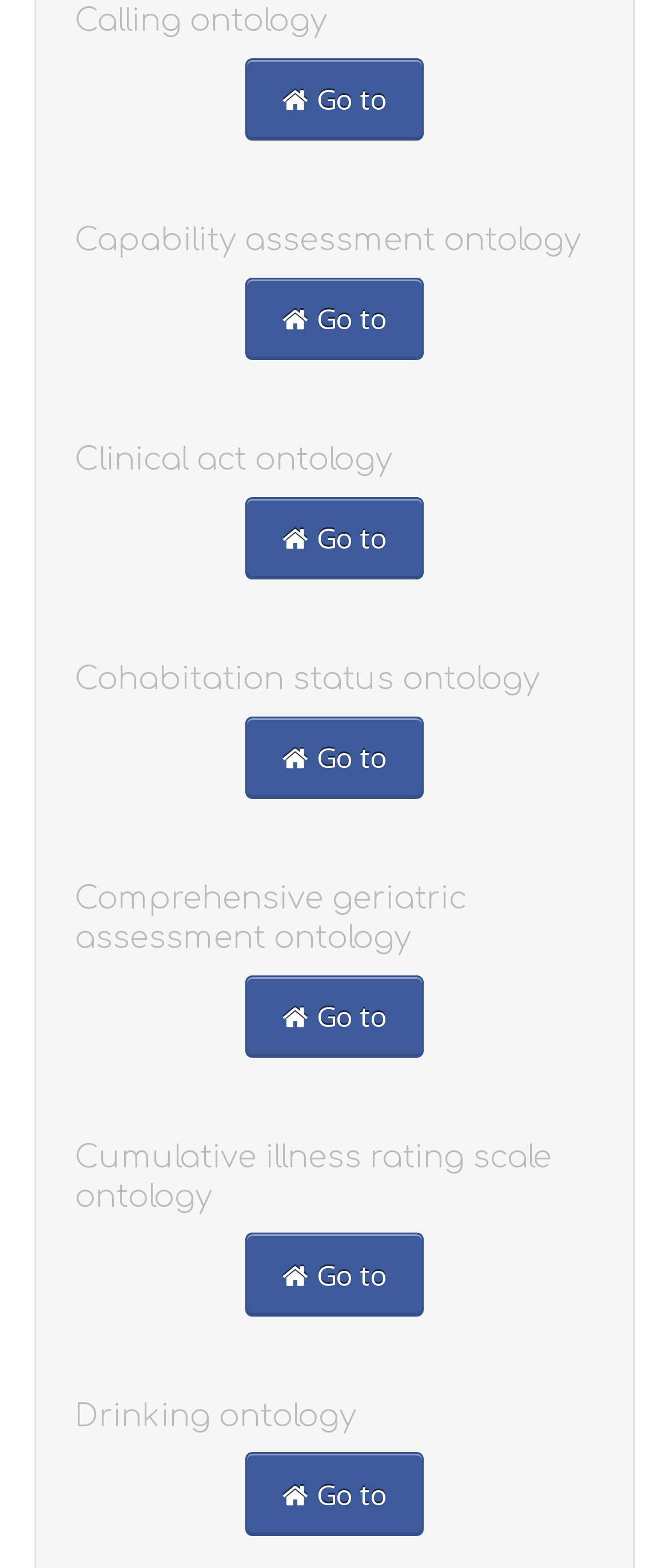Predict the bounding box coordinates of the area that should be clicked to accomplish the following instruction: "Go to Calling ontology". The bounding box coordinates should consist of four float numbers between 0 and 1, i.e., [left, top, right, bottom].

[0.112, 0.001, 0.888, 0.026]